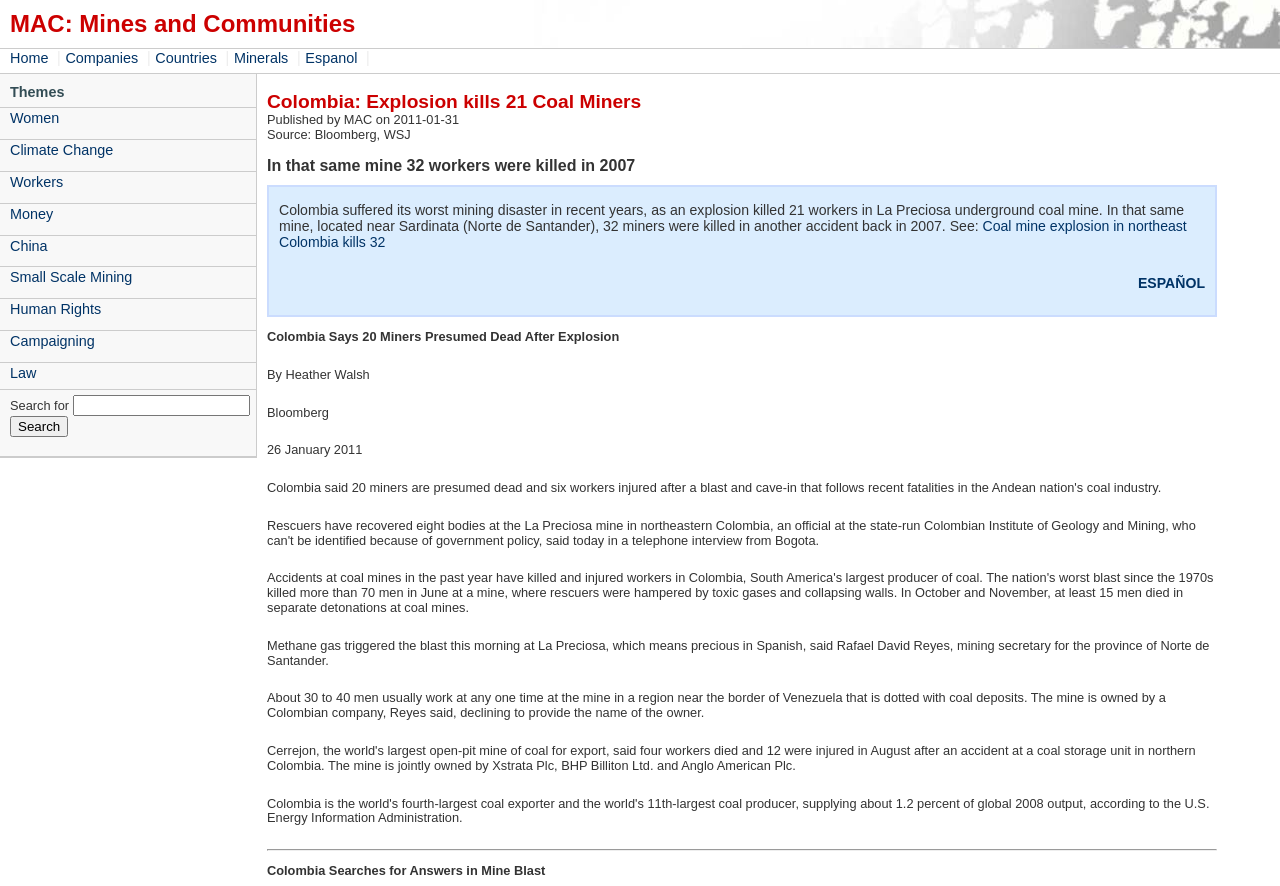Please identify the bounding box coordinates of the element's region that I should click in order to complete the following instruction: "Search for something". The bounding box coordinates consist of four float numbers between 0 and 1, i.e., [left, top, right, bottom].

[0.057, 0.445, 0.195, 0.469]